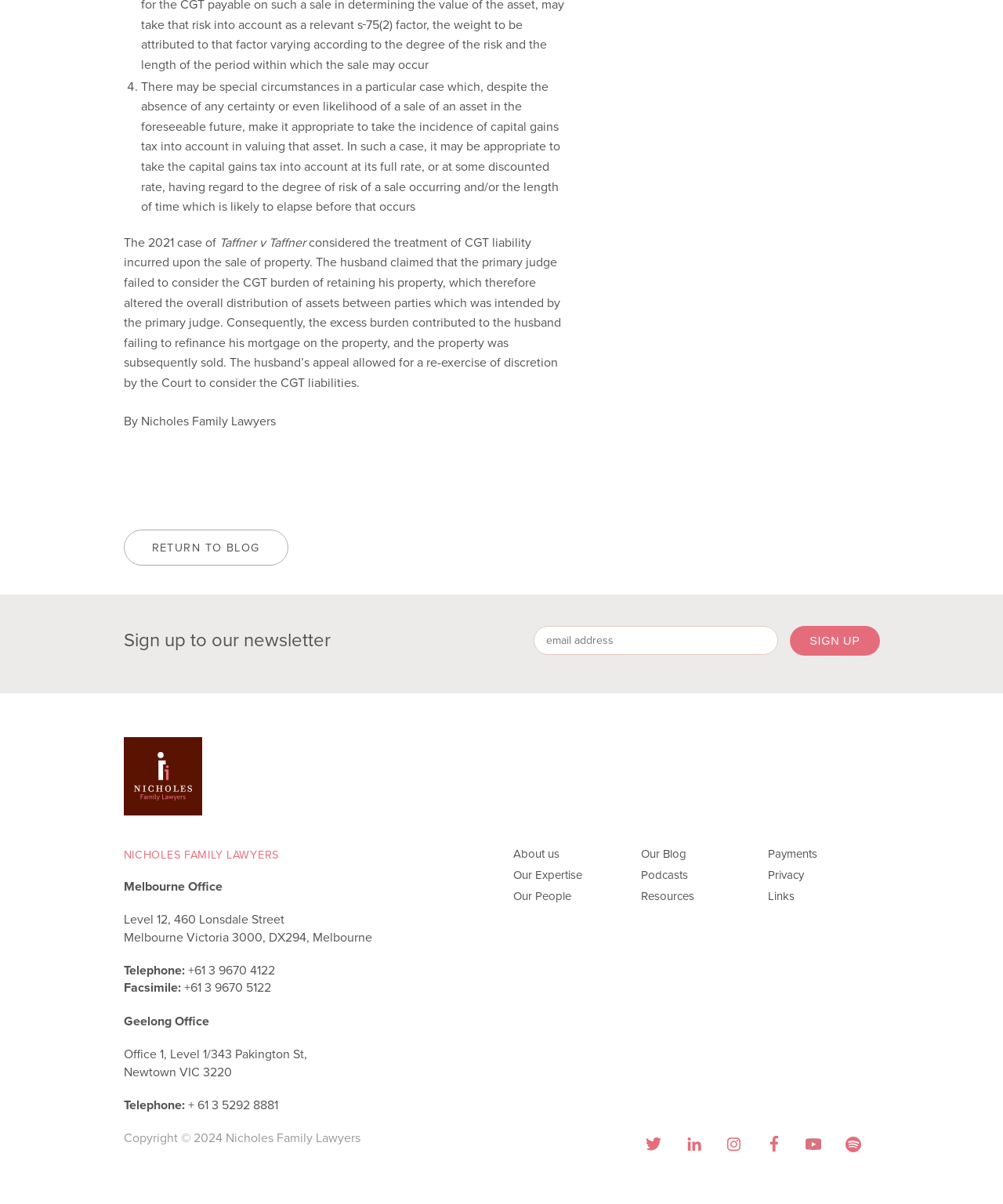Find the bounding box coordinates of the element's region that should be clicked in order to follow the given instruction: "Return to blog". The coordinates should consist of four float numbers between 0 and 1, i.e., [left, top, right, bottom].

[0.123, 0.44, 0.287, 0.47]